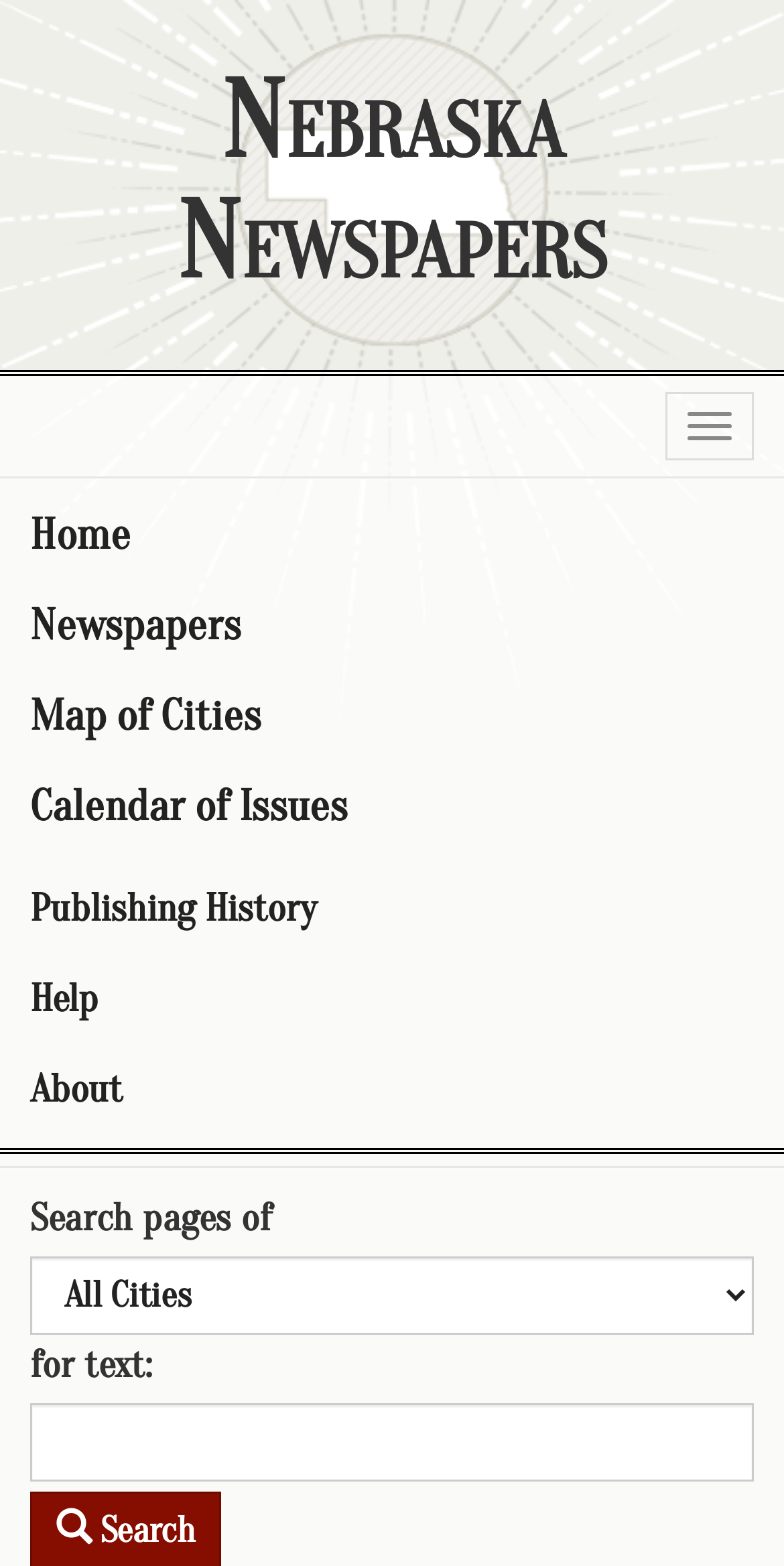What is the purpose of the search box?
We need a detailed and exhaustive answer to the question. Please elaborate.

I inferred the purpose of the search box by looking at the surrounding text elements. The StaticText element 'Search pages of' is located above the search box, and the search box itself has a placeholder text 'Search terms'. This suggests that the search box is used to search pages of newspapers.